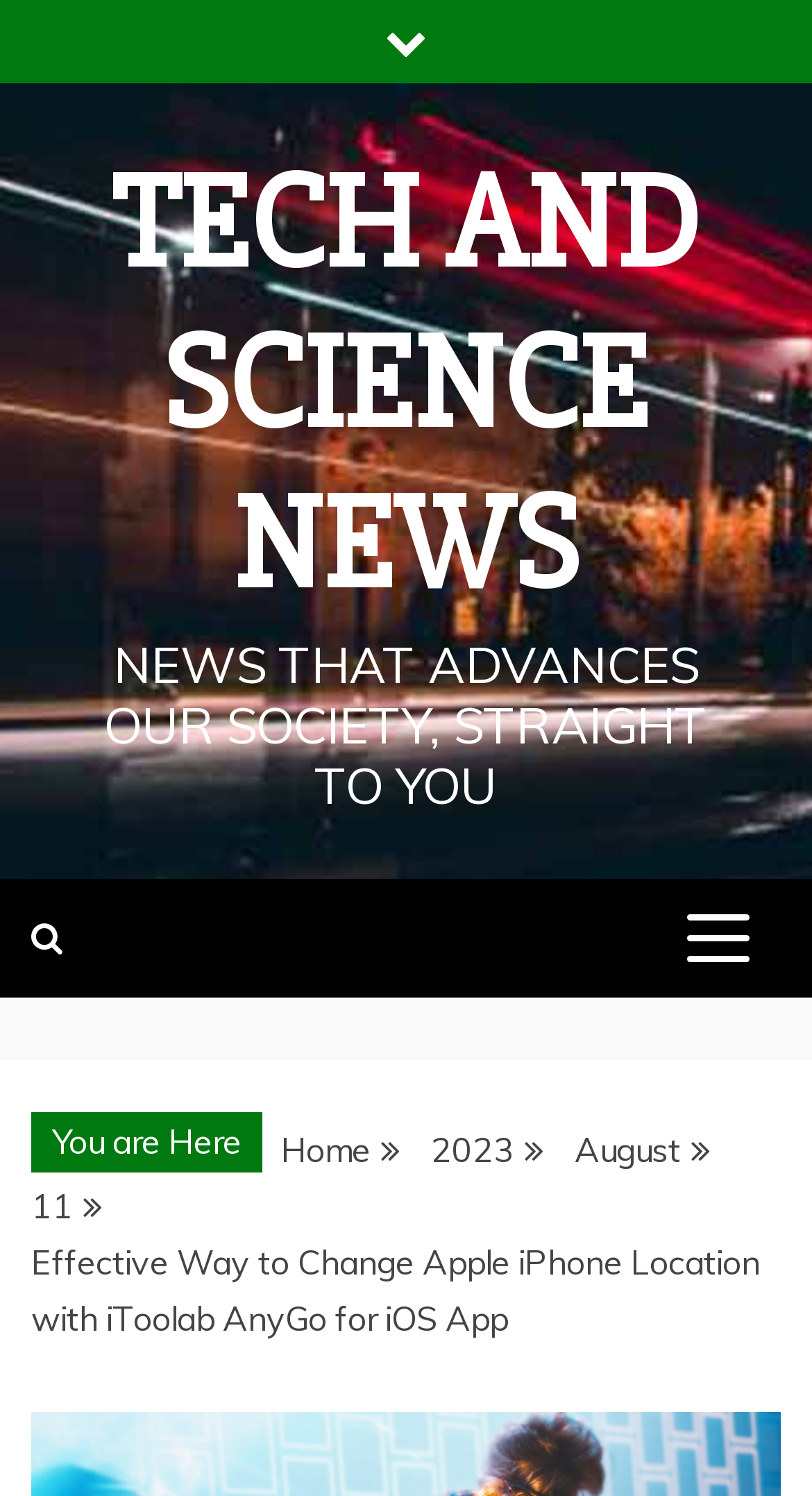What is the topic of the news article?
Examine the image closely and answer the question with as much detail as possible.

The answer can be found by looking at the title of the news article, which is 'Effective Way to Change Apple iPhone Location with iToolab AnyGo for iOS App', indicating that the topic is related to changing the location of an Apple iPhone.